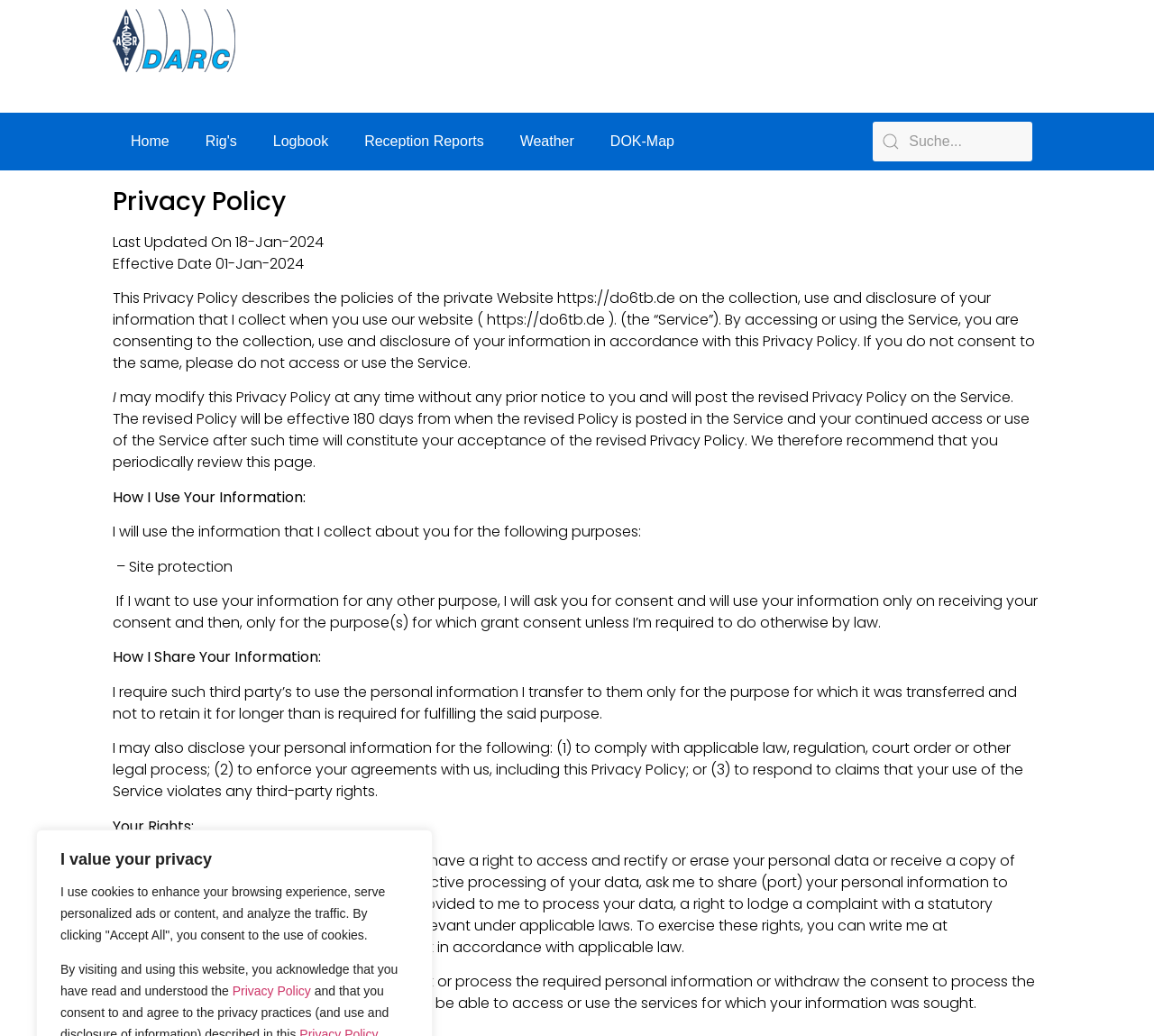Write a detailed summary of the webpage.

The webpage is titled "Privacy Policy – DO6TB" and has a heading that reads "I value your privacy" at the top. Below this heading, there is a link to the "Privacy Policy" page. 

On the top-left corner, there is a navigation menu labeled "Menü" with a toggle button. When expanded, the menu displays six links: "Home", "Rig's", "Logbook", "Reception Reports", "Weather", and "DOK-Map". 

On the top-right corner, there is a search bar with a magnifying glass icon. 

The main content of the page is divided into sections, starting with a heading that reads "Privacy Policy". The first section provides information about the last updated date and effective date of the policy. 

The following sections explain the website's policies on collecting, using, and disclosing user information. The text is organized into paragraphs, with headings that break up the content into sections such as "How I Use Your Information" and "How I Share Your Information". 

The page also discusses the user's rights, including the right to access, rectify, or erase personal data, and provides contact information for exercising these rights.